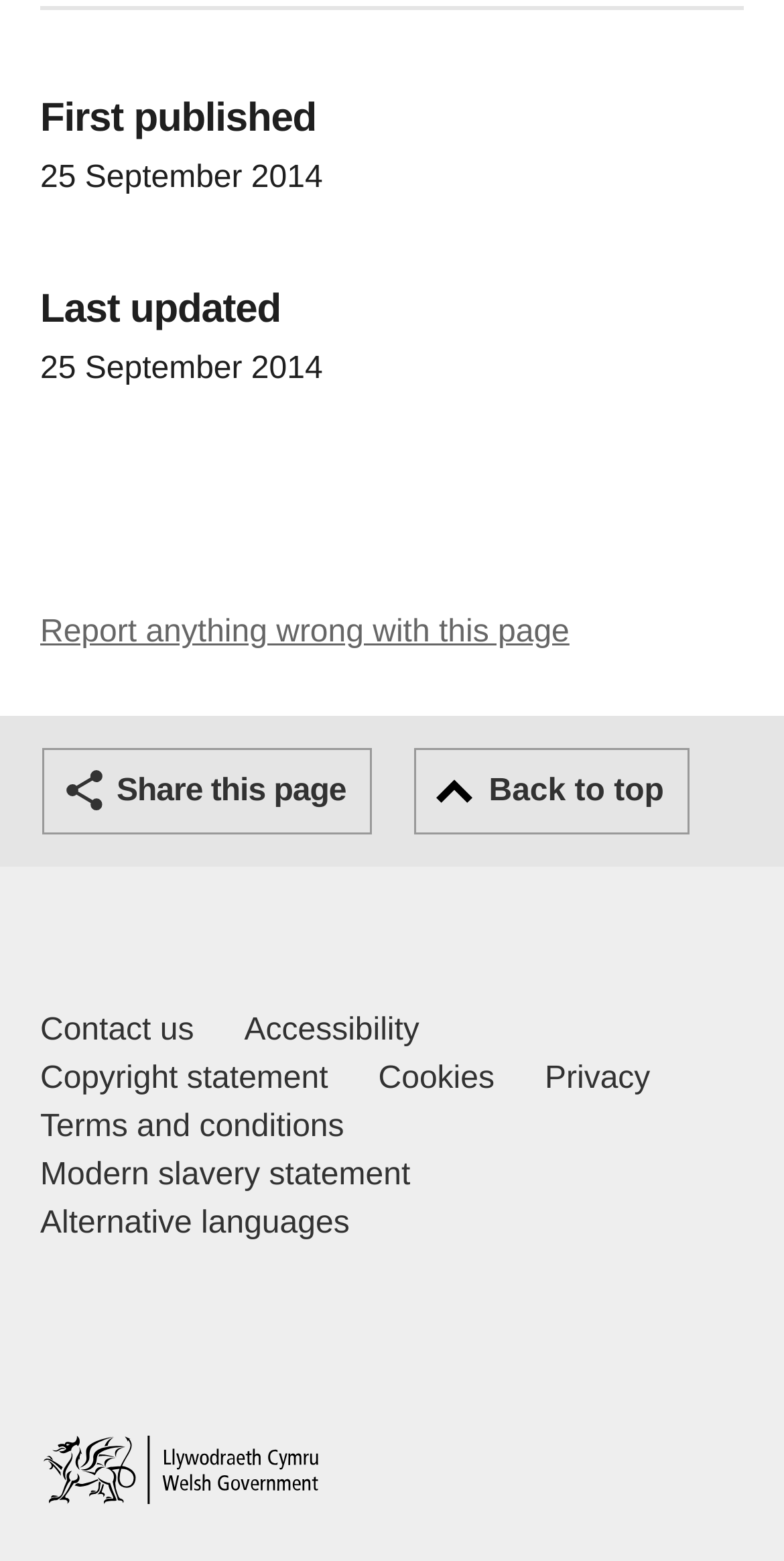Identify the bounding box coordinates for the UI element mentioned here: "Alternative languages". Provide the coordinates as four float values between 0 and 1, i.e., [left, top, right, bottom].

[0.051, 0.769, 0.446, 0.8]